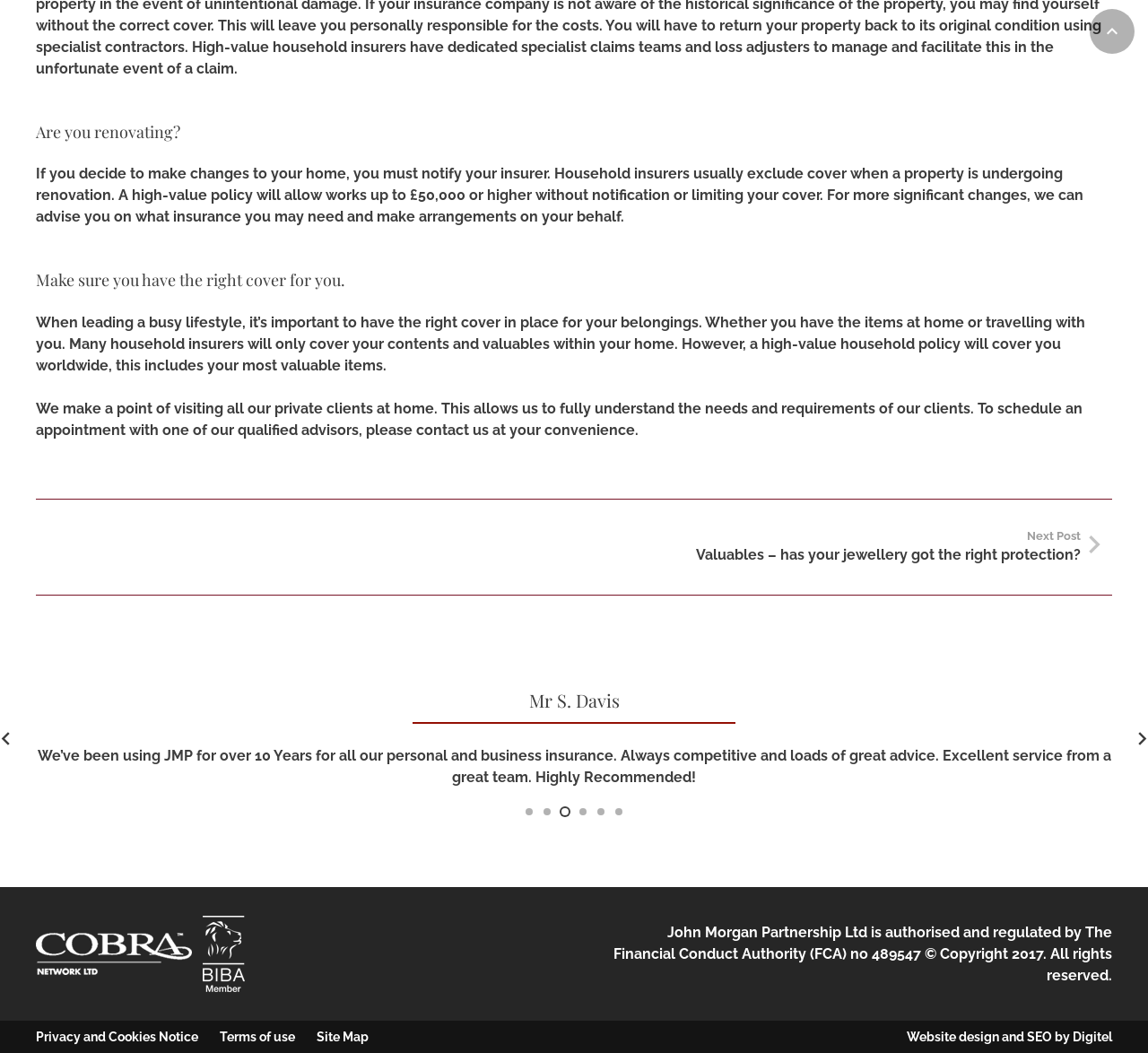Identify the bounding box coordinates for the region of the element that should be clicked to carry out the instruction: "Go to 'Privacy and Cookies Notice'". The bounding box coordinates should be four float numbers between 0 and 1, i.e., [left, top, right, bottom].

[0.031, 0.978, 0.173, 0.992]